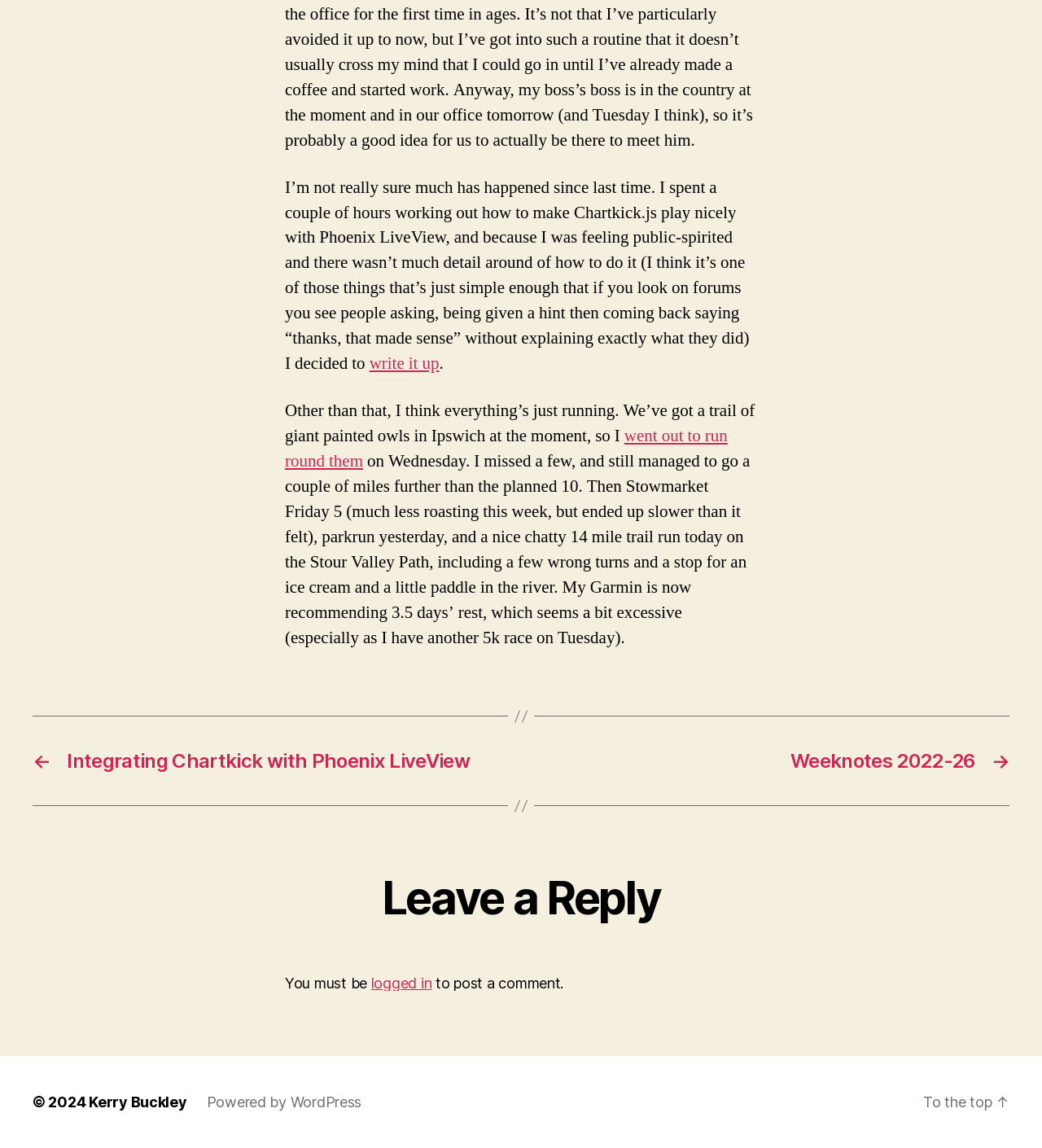Find the bounding box coordinates for the HTML element described as: "logged in". The coordinates should consist of four float values between 0 and 1, i.e., [left, top, right, bottom].

[0.356, 0.849, 0.414, 0.864]